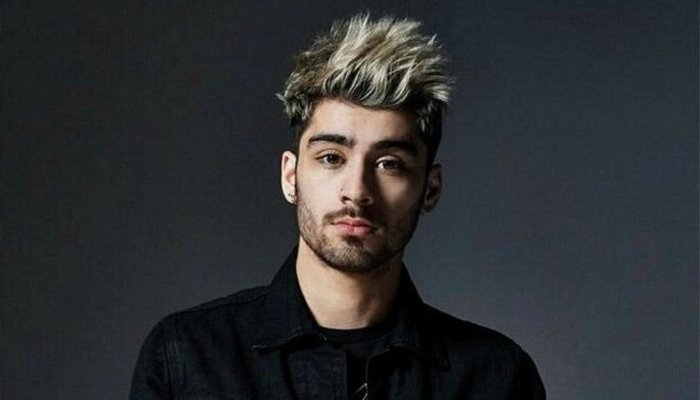Create a detailed narrative of what is happening in the image.

The image features Zayn Malik, a prominent British R&B singer and songwriter known for his distinctive style and vocal talent. He gained fame as a member of the globally successful boy band One Direction, formed during his time on the music competition show X-Factor. In the image, Zayn is seen with his signature tousled hair, styled in a striking light color that highlights his features against a dark background. His attire is casual yet stylish, showcasing a black jacket that complements his cool demeanor. As a solo artist, Zayn has made significant contributions to the music industry, particularly with his debut album "Mind of Mine," and continues to be recognized for his versatility across various music genres.